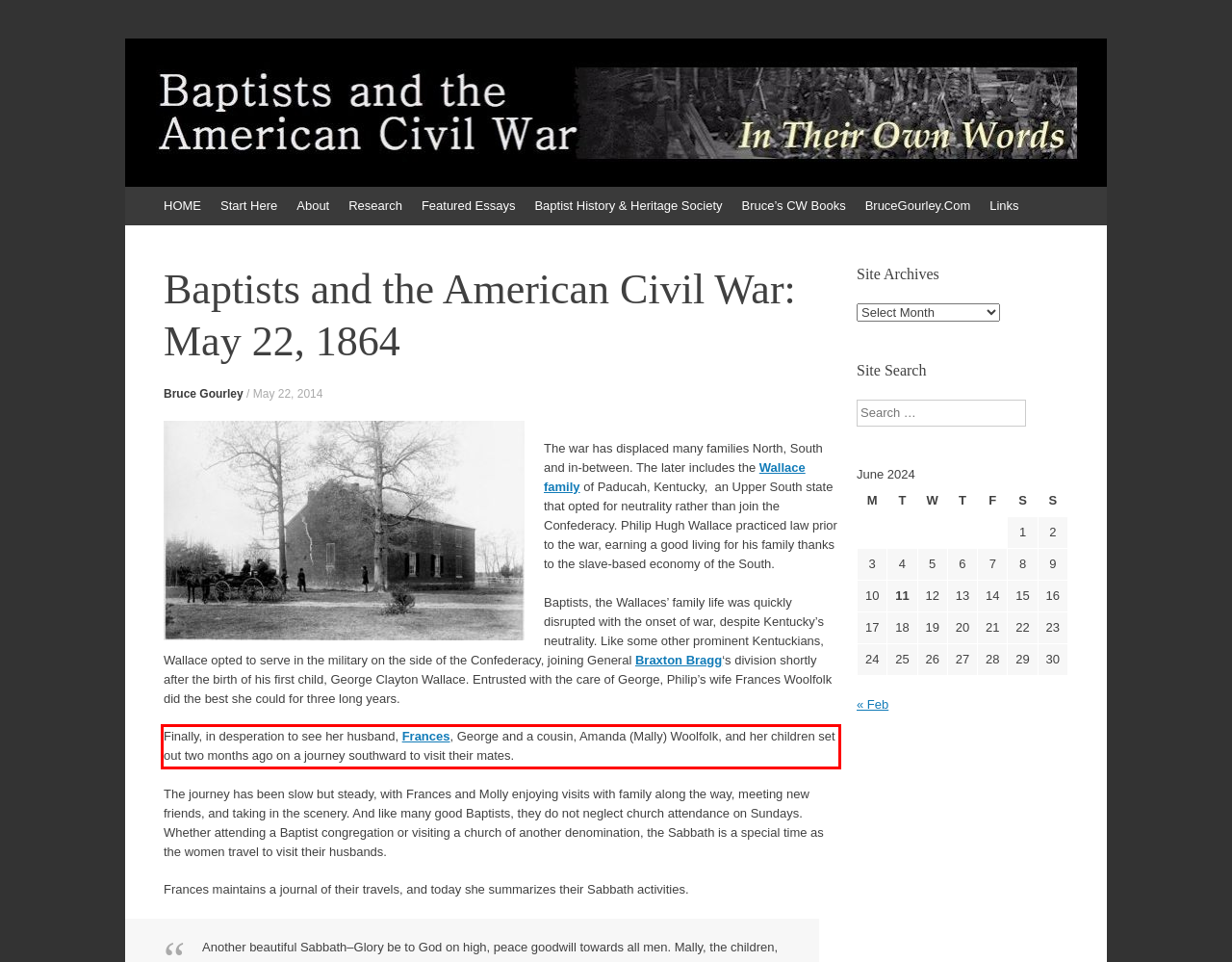Using the provided screenshot of a webpage, recognize and generate the text found within the red rectangle bounding box.

Finally, in desperation to see her husband, Frances, George and a cousin, Amanda (Mally) Woolfolk, and her children set out two months ago on a journey southward to visit their mates.